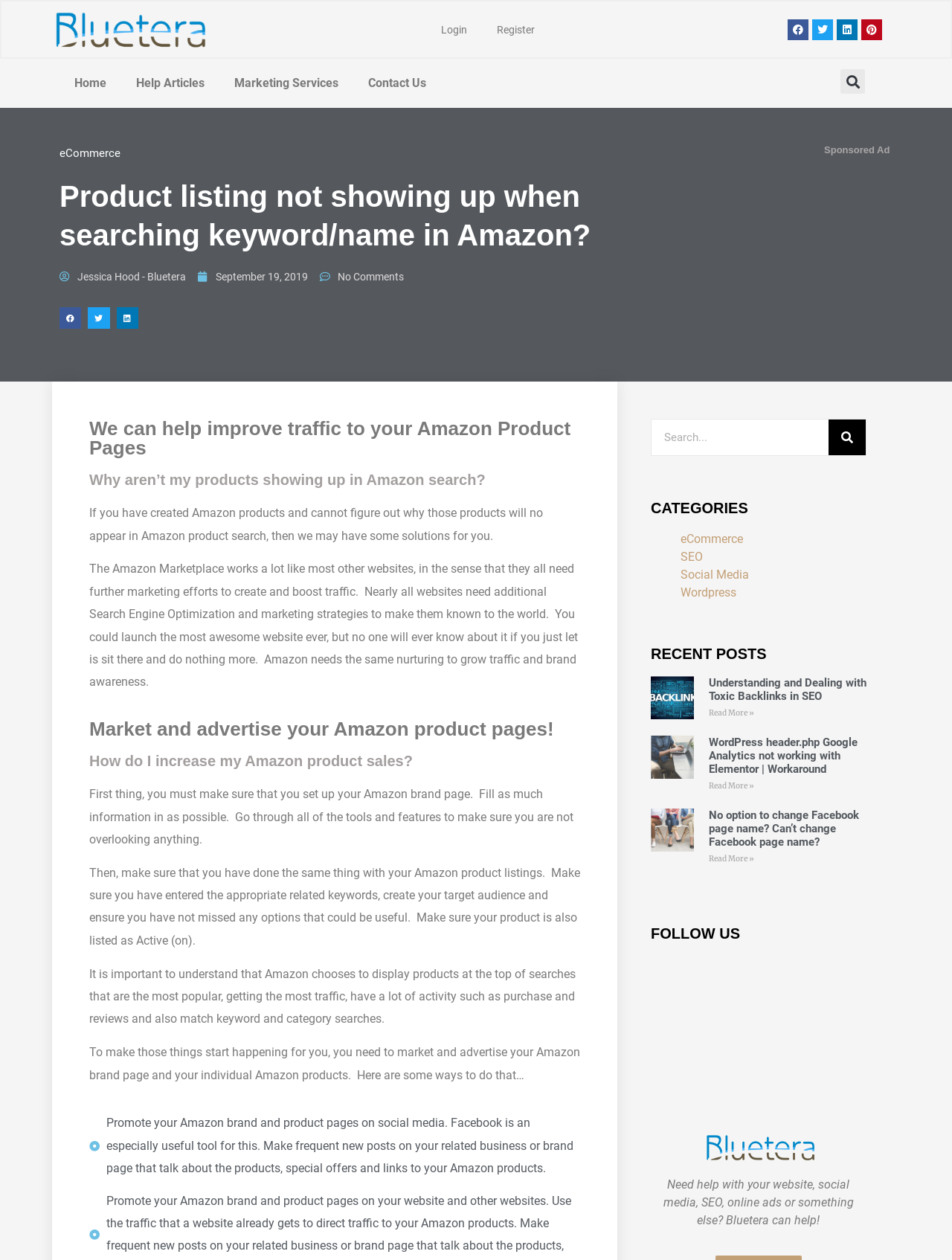What determines the display of products at the top of Amazon searches?
From the screenshot, supply a one-word or short-phrase answer.

Popularity and activity